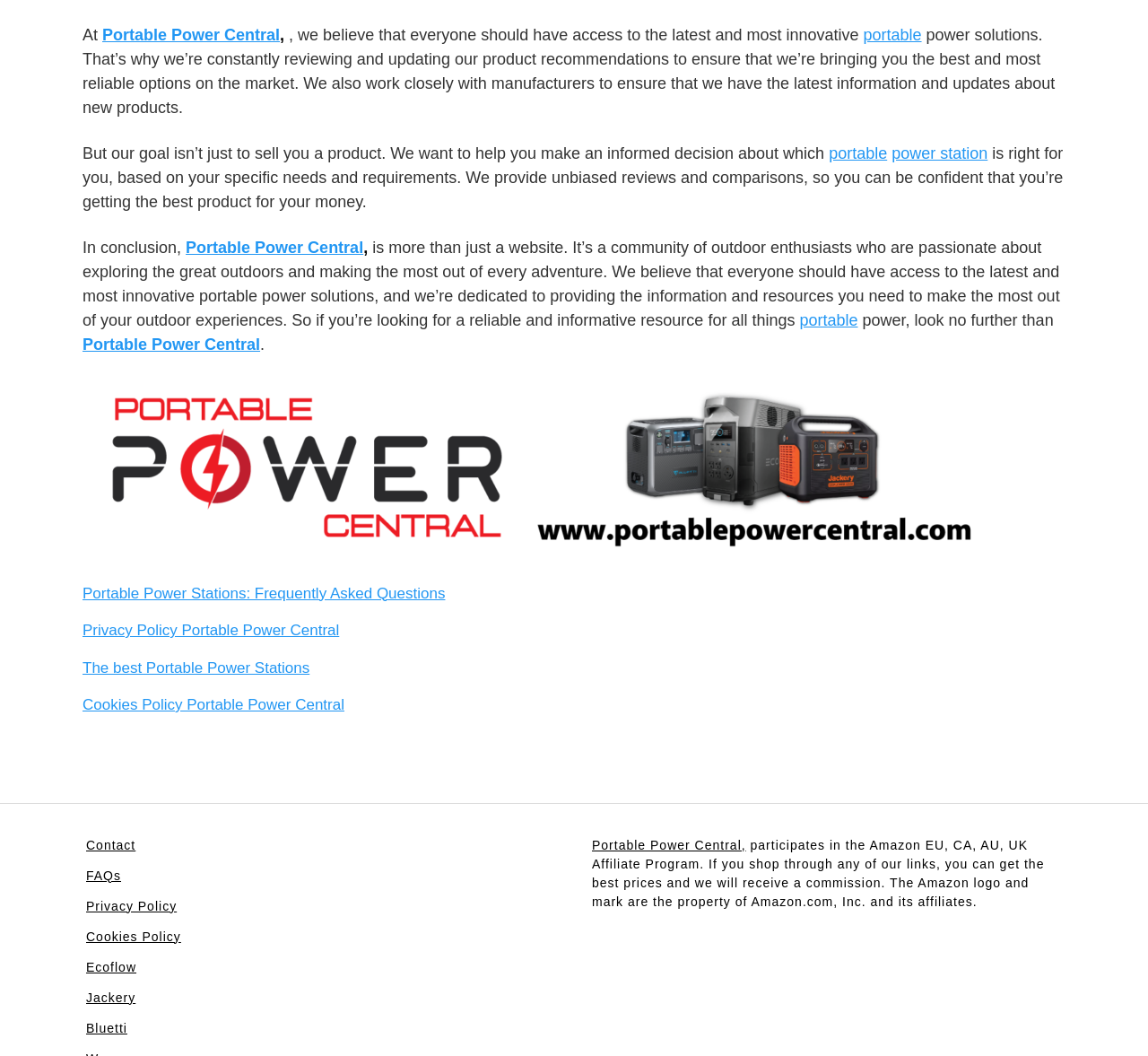Please specify the bounding box coordinates for the clickable region that will help you carry out the instruction: "Read about portable power solutions".

[0.252, 0.024, 0.752, 0.041]